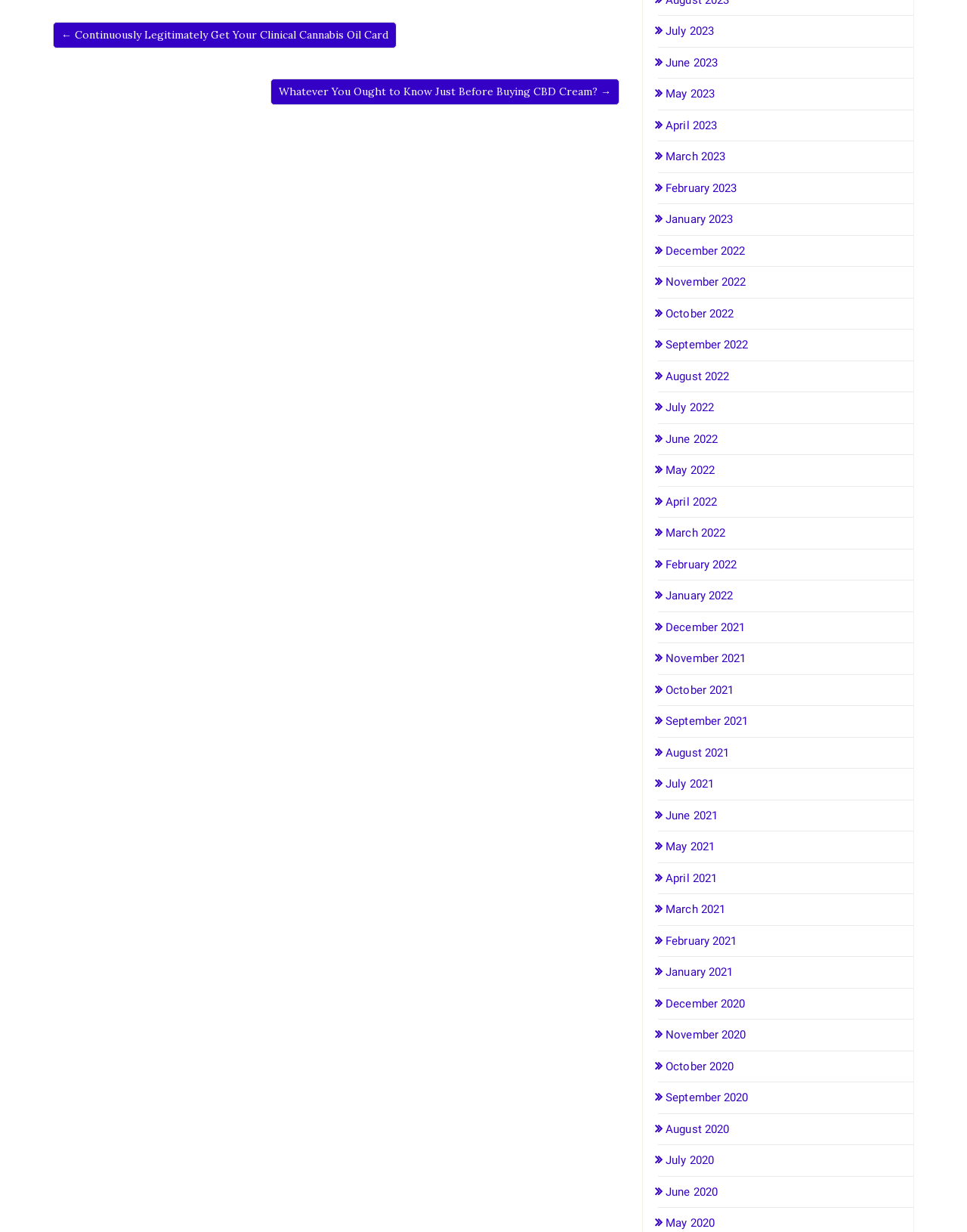Please locate the bounding box coordinates for the element that should be clicked to achieve the following instruction: "Read about buying CBD cream". Ensure the coordinates are given as four float numbers between 0 and 1, i.e., [left, top, right, bottom].

[0.28, 0.064, 0.641, 0.085]